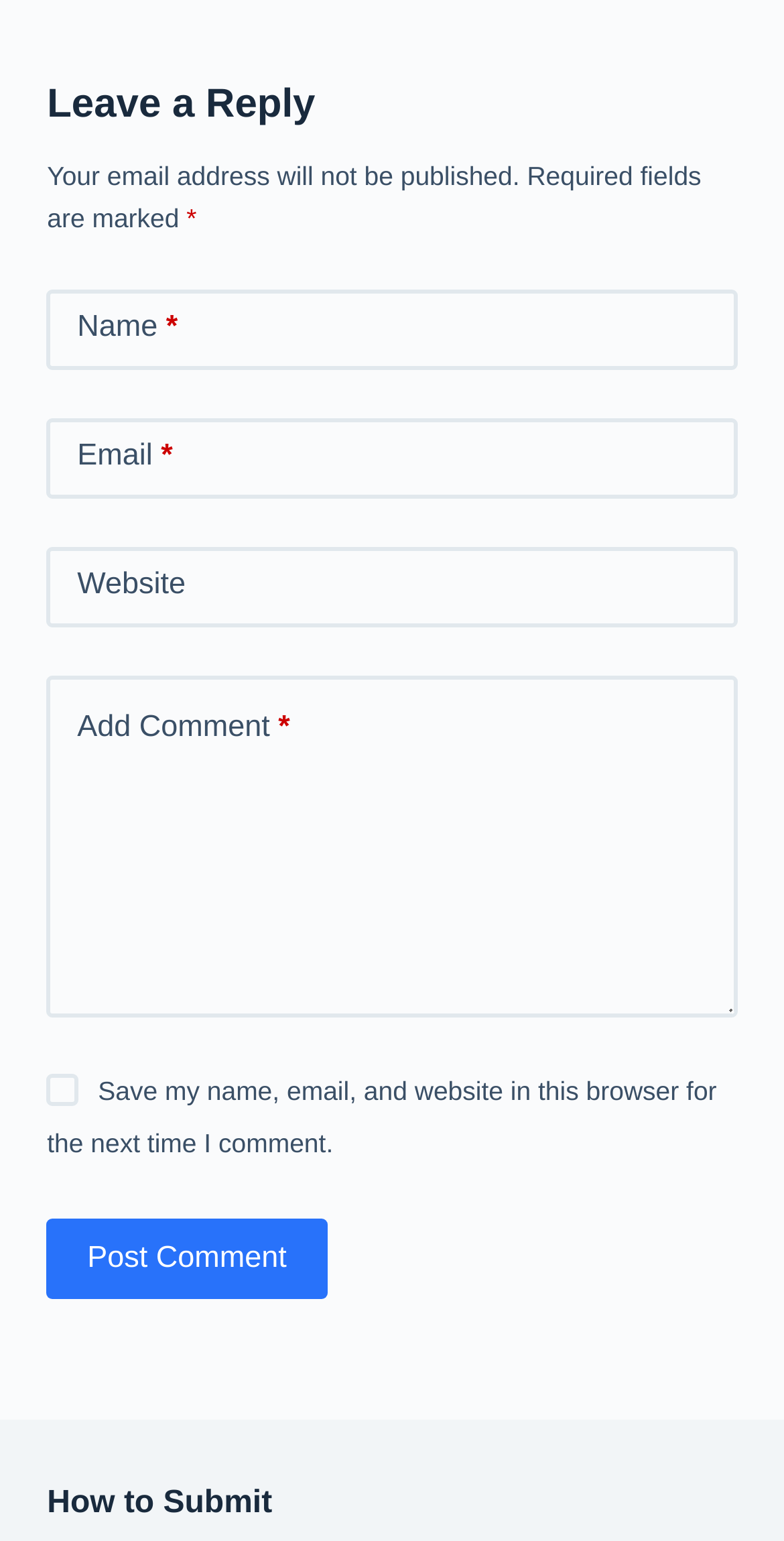What is the purpose of the checkbox?
From the image, provide a succinct answer in one word or a short phrase.

Save comment info